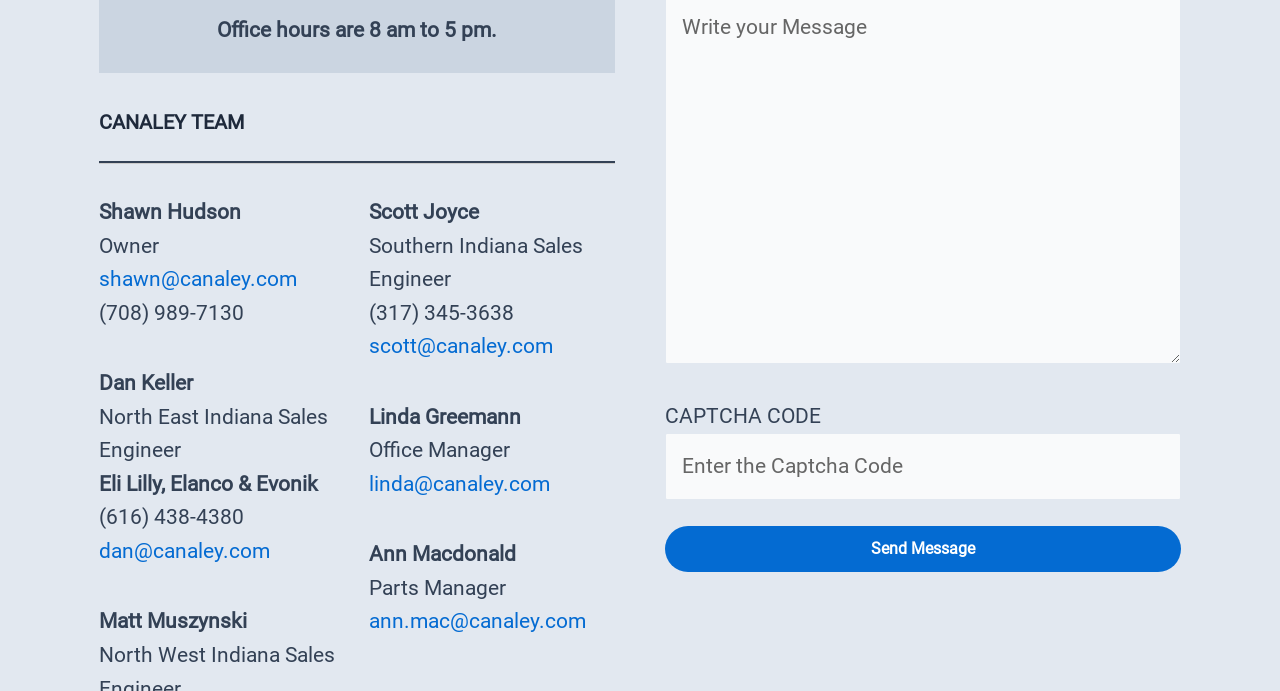Show the bounding box coordinates of the region that should be clicked to follow the instruction: "Get information about Cupping."

None